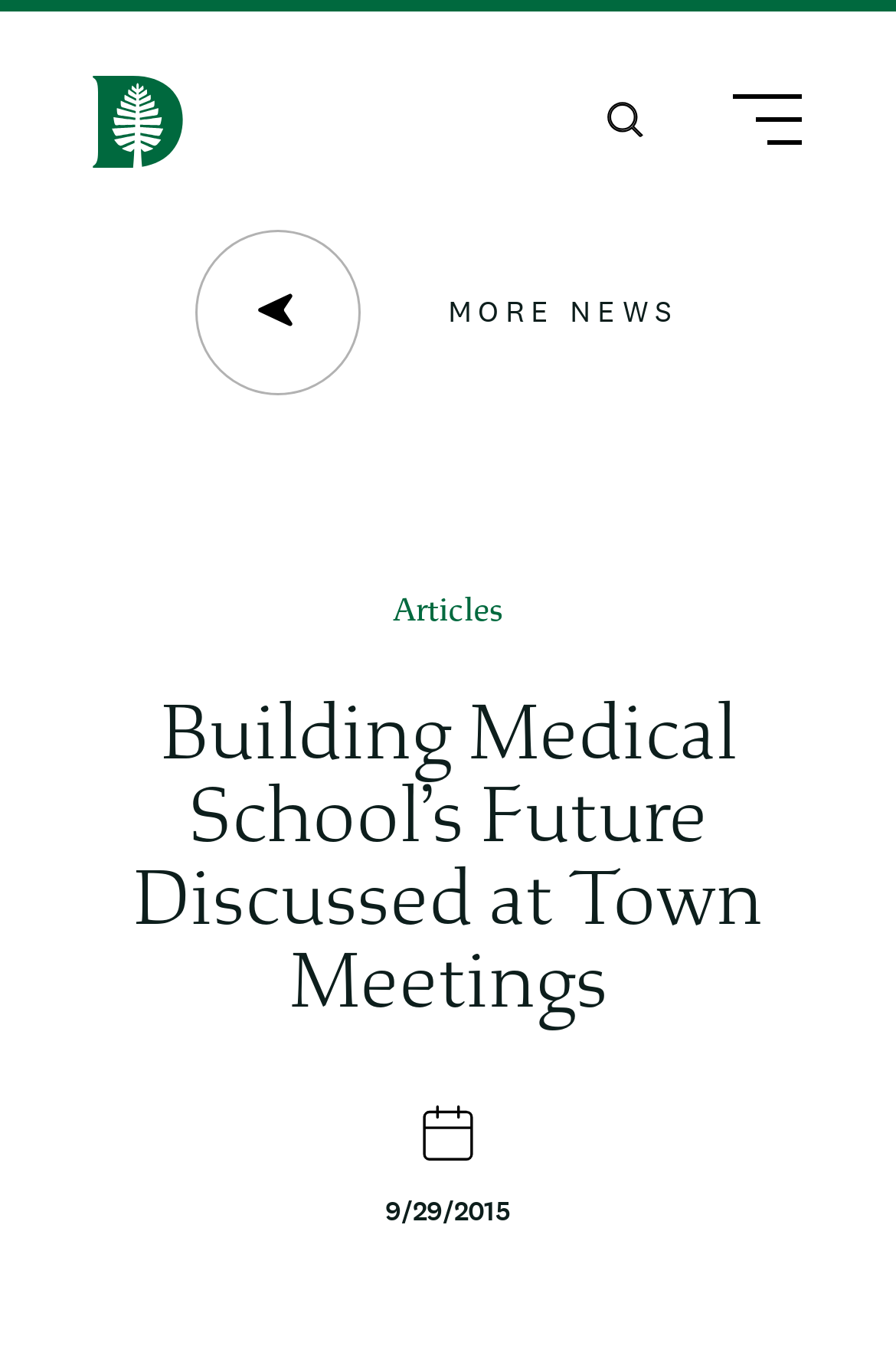How many links are present under the 'MORE NEWS' section?
Please describe in detail the information shown in the image to answer the question.

Under the 'MORE NEWS' section, there are two links: 'Articles' and another link without text, indicating that there are two links present.